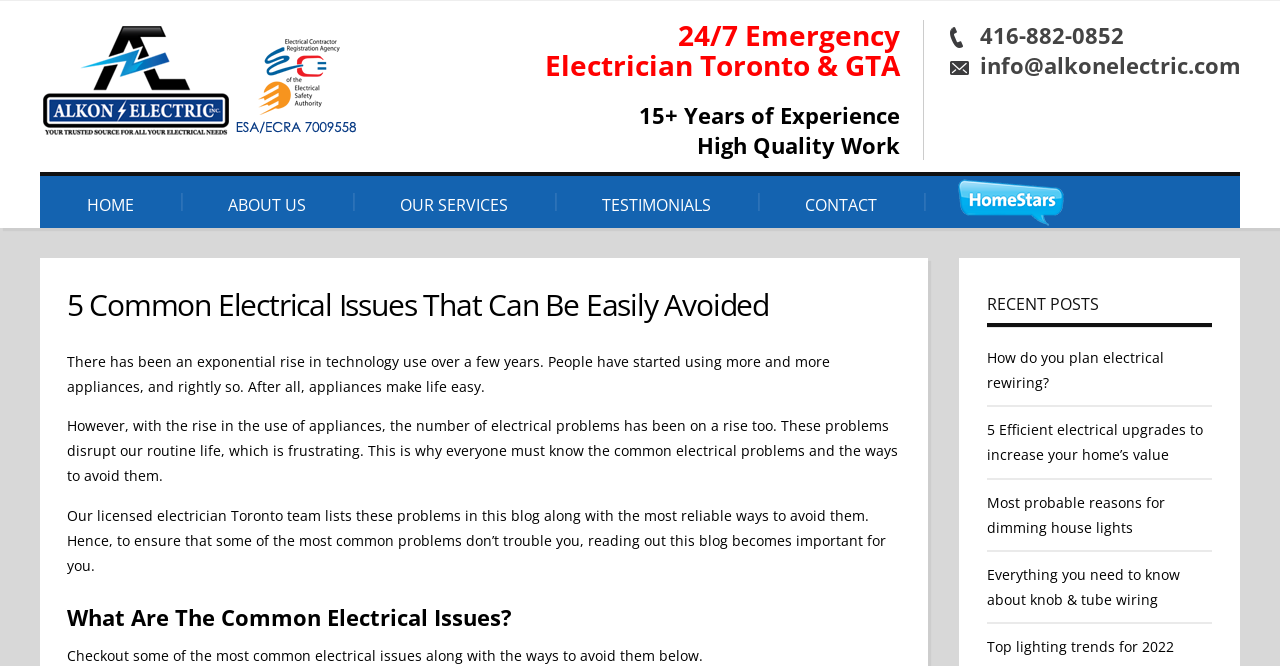Utilize the details in the image to give a detailed response to the question: What is the name of the electrician team?

I inferred the name of the electrician team by looking at the image element with the text 'Electricians in Toronto' and the surrounding link element with the same text. The bounding box coordinates of this element are [0.031, 0.039, 0.281, 0.212].